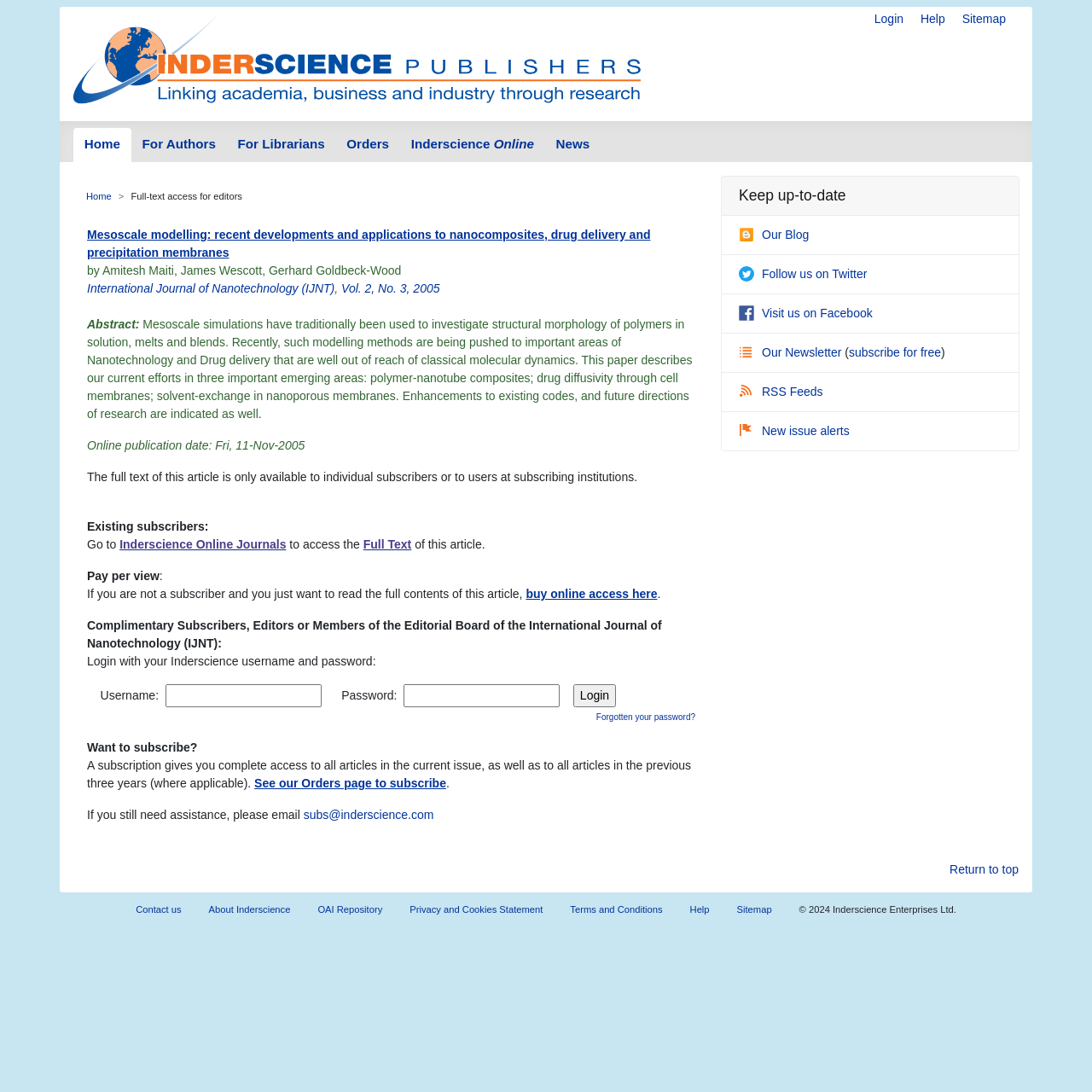Please pinpoint the bounding box coordinates for the region I should click to adhere to this instruction: "Follow on Twitter".

[0.677, 0.244, 0.794, 0.257]